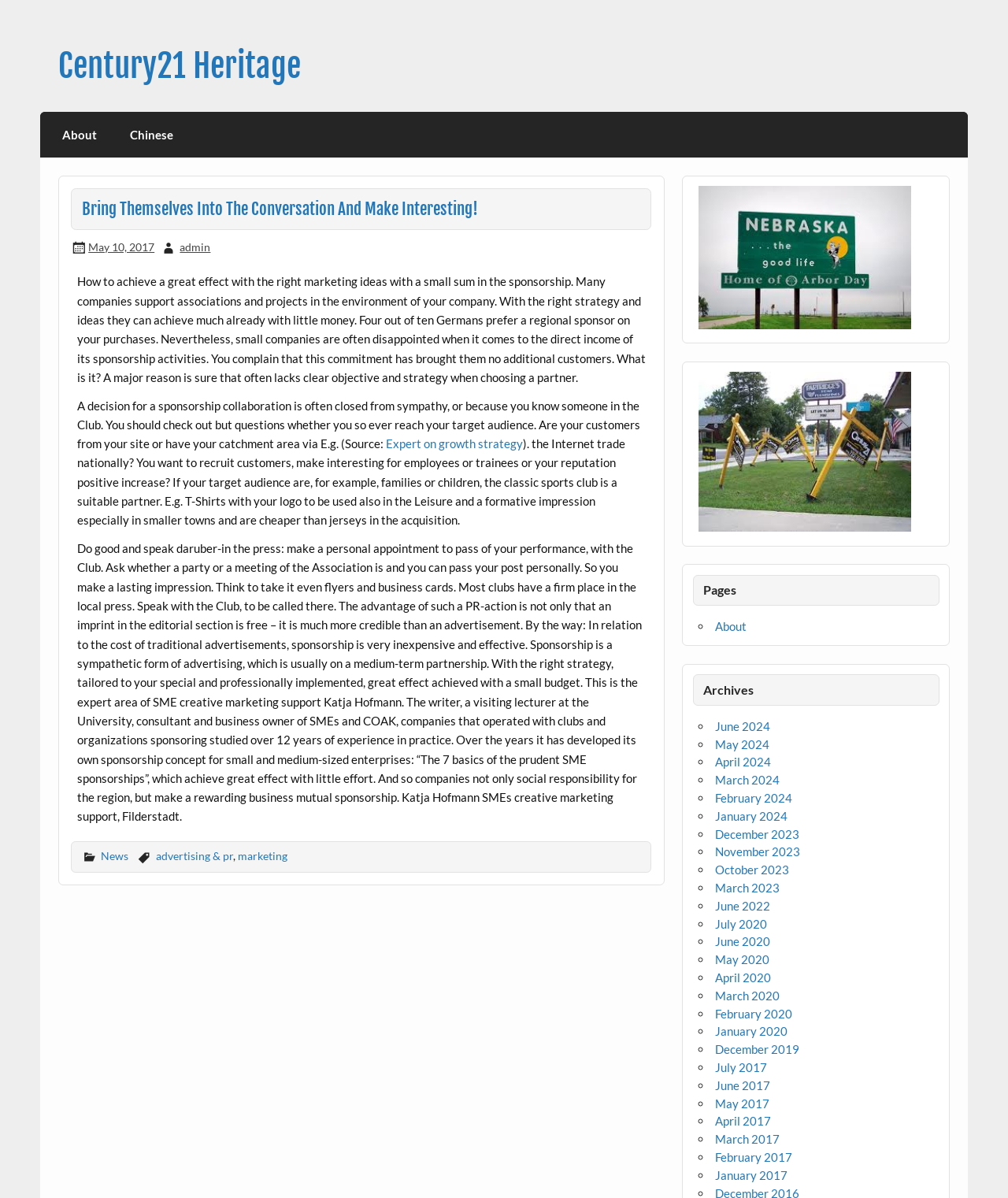Please identify the webpage's heading and generate its text content.

Bring Themselves Into The Conversation And Make Interesting!